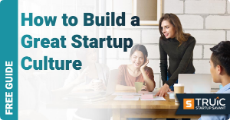What is the purpose of the content?
Give a one-word or short phrase answer based on the image.

Educating entrepreneurs